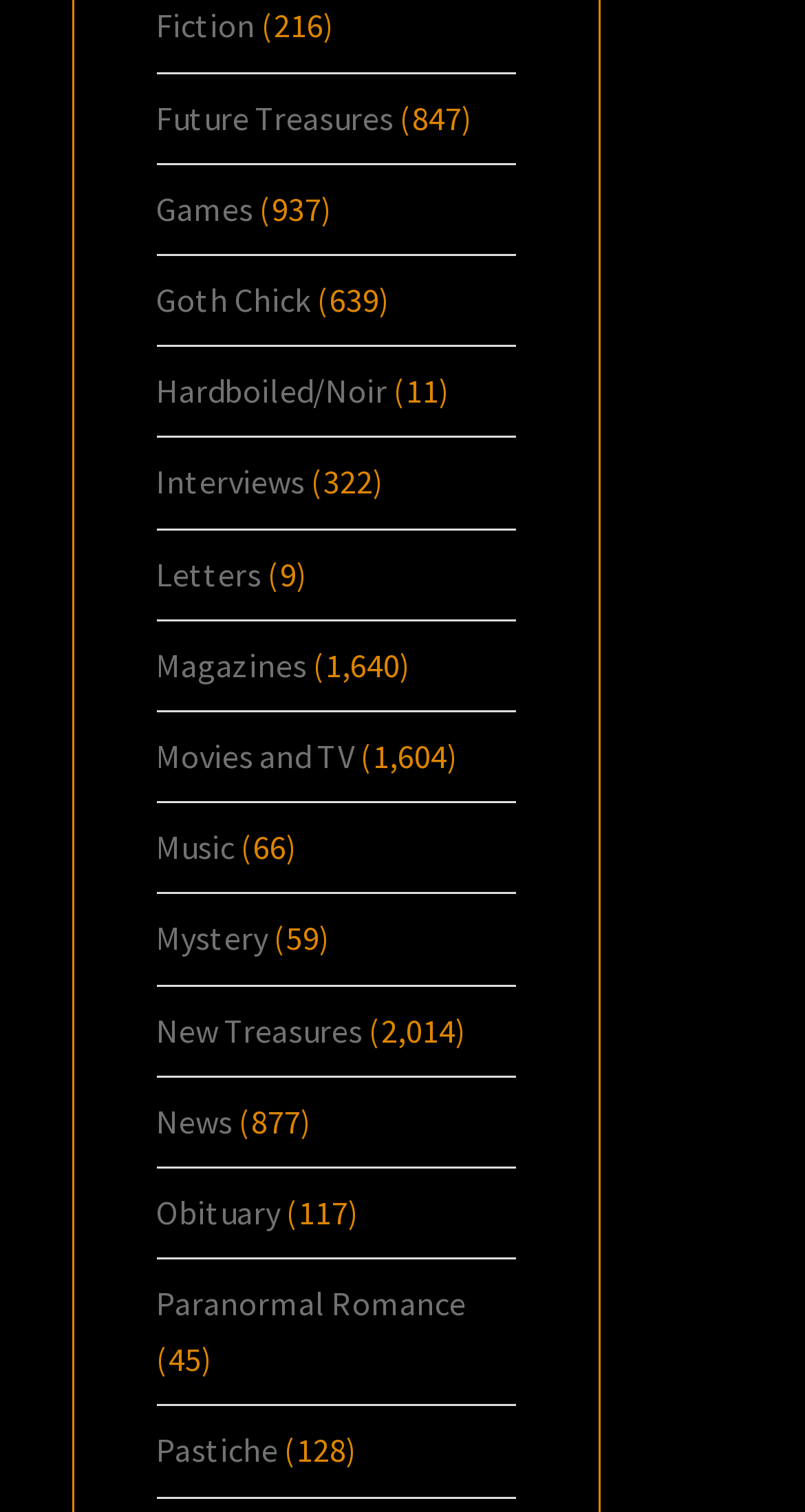Can you find the bounding box coordinates of the area I should click to execute the following instruction: "Read about Goth Chick"?

[0.194, 0.184, 0.386, 0.212]